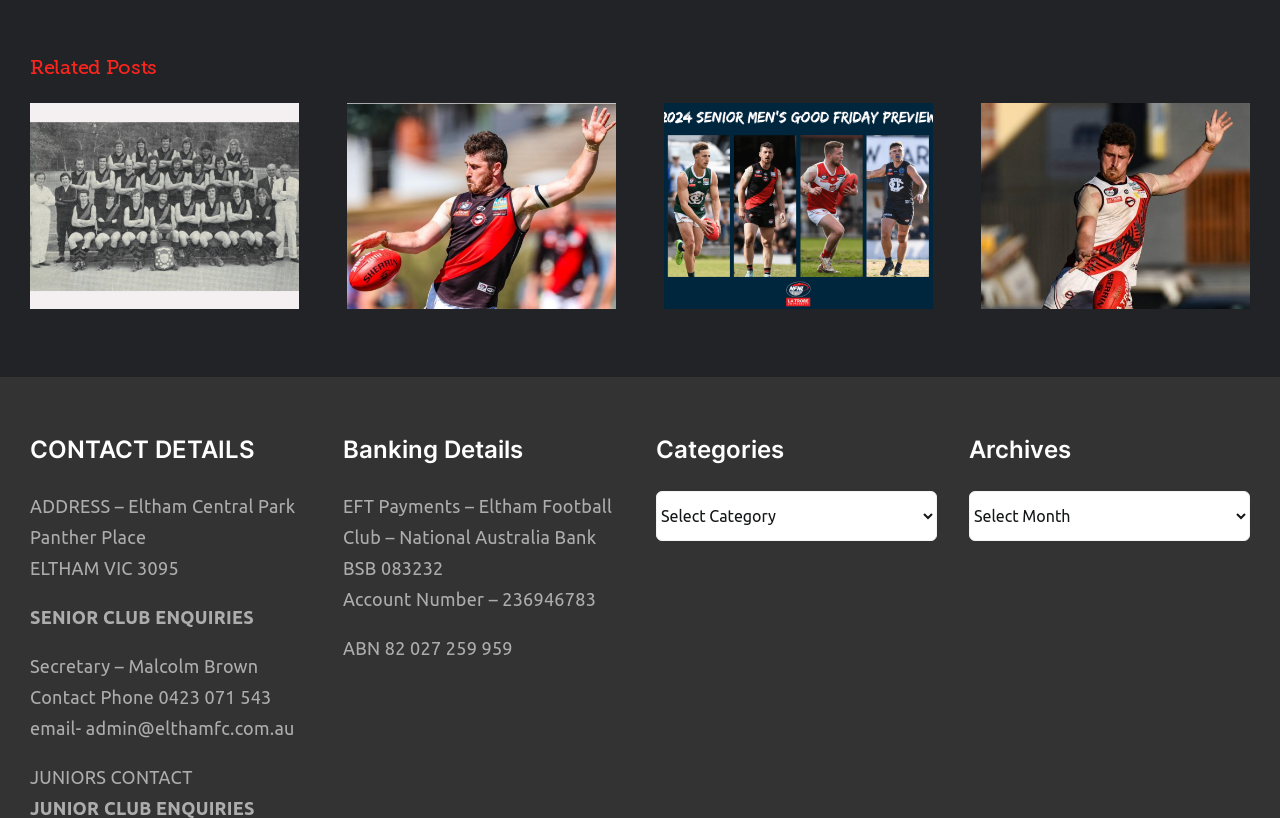Locate the bounding box coordinates of the area to click to fulfill this instruction: "Click on the 'Panthers claims first NFNL Division 1 win since 2017' link". The bounding box should be presented as four float numbers between 0 and 1, in the order [left, top, right, bottom].

[0.132, 0.151, 0.161, 0.196]